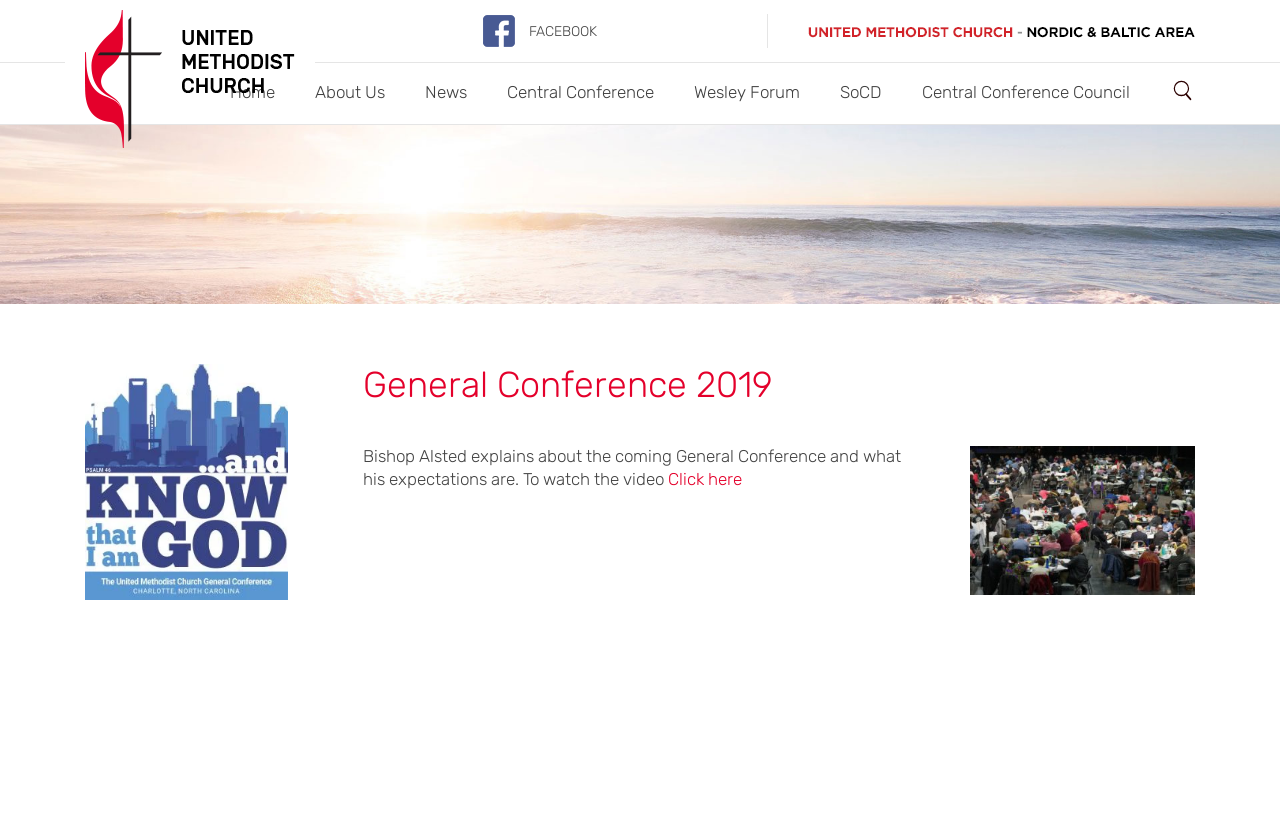Identify the bounding box coordinates for the element that needs to be clicked to fulfill this instruction: "Read about Central Conference". Provide the coordinates in the format of four float numbers between 0 and 1: [left, top, right, bottom].

[0.396, 0.076, 0.511, 0.148]